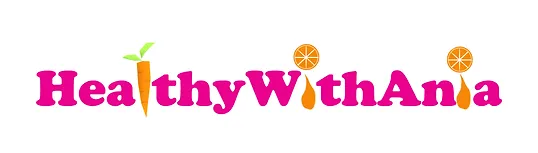What shape are the orange elements adjacent to the carrot?
Examine the image and give a concise answer in one word or a short phrase.

Circular